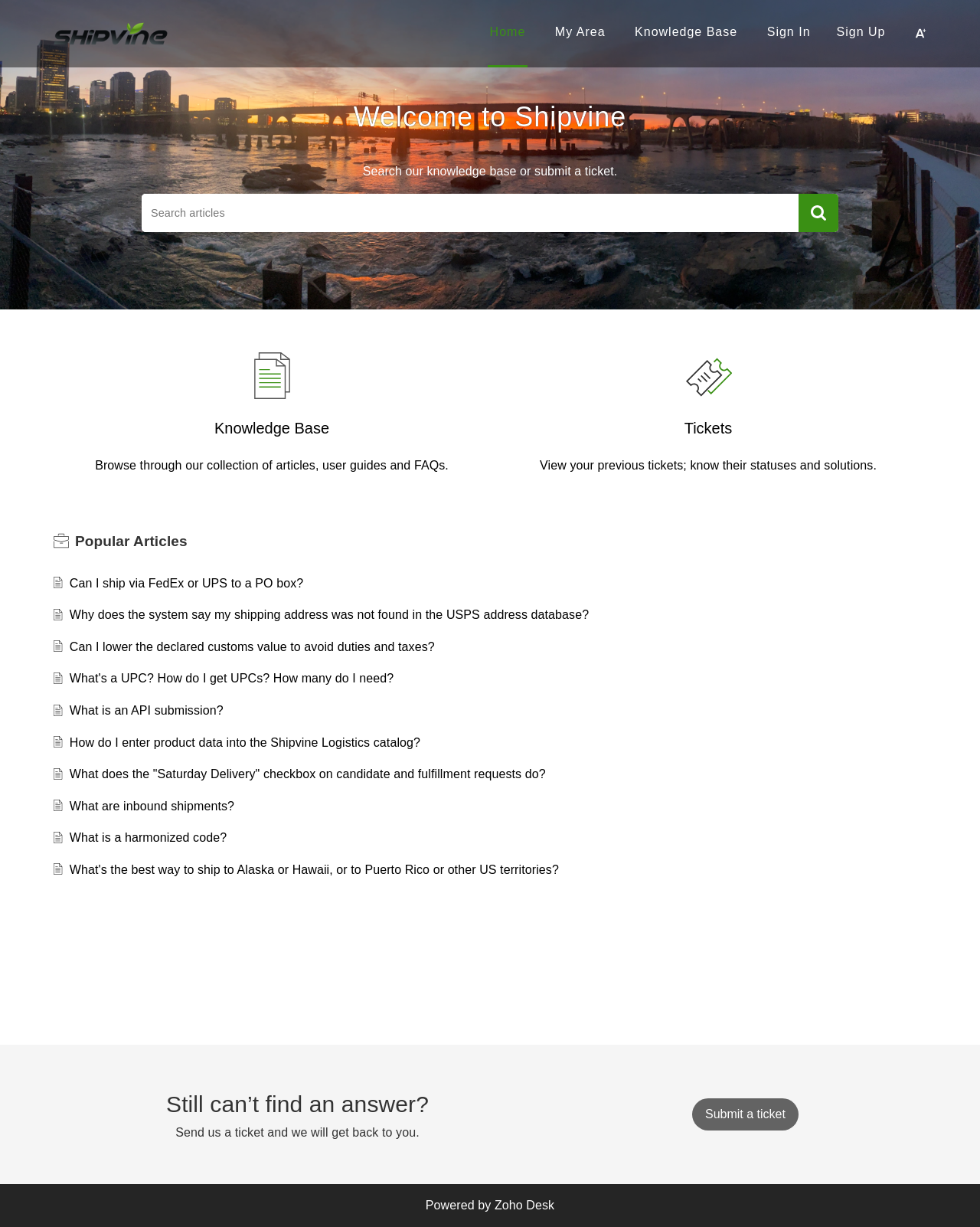Using the information in the image, give a detailed answer to the following question: What is the purpose of this webpage?

Based on the meta description 'Need help? You've come to the right place.' and the content of the webpage, it appears that this webpage is designed to provide assistance or support to users, allowing them to search for answers, submit tickets, or browse through knowledge base articles.